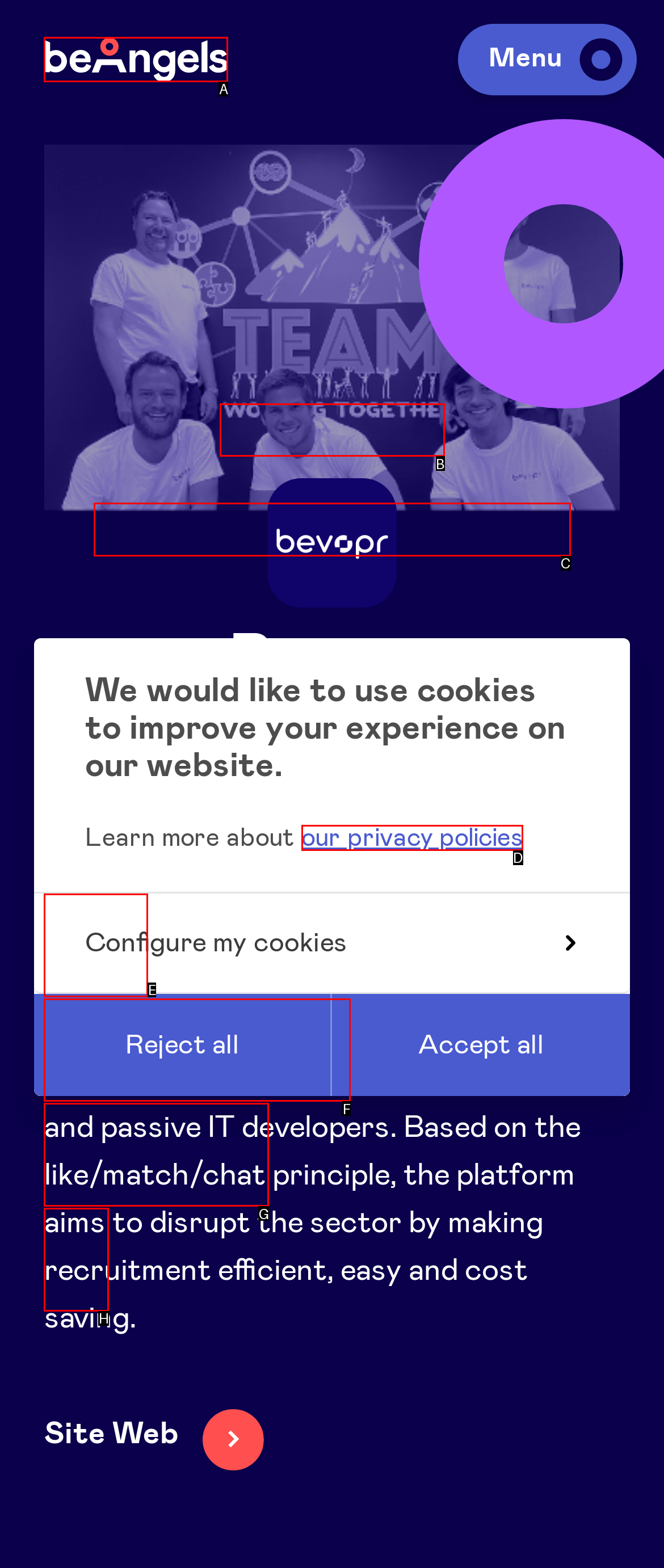Determine which HTML element matches the given description: Portfolio. Provide the corresponding option's letter directly.

B